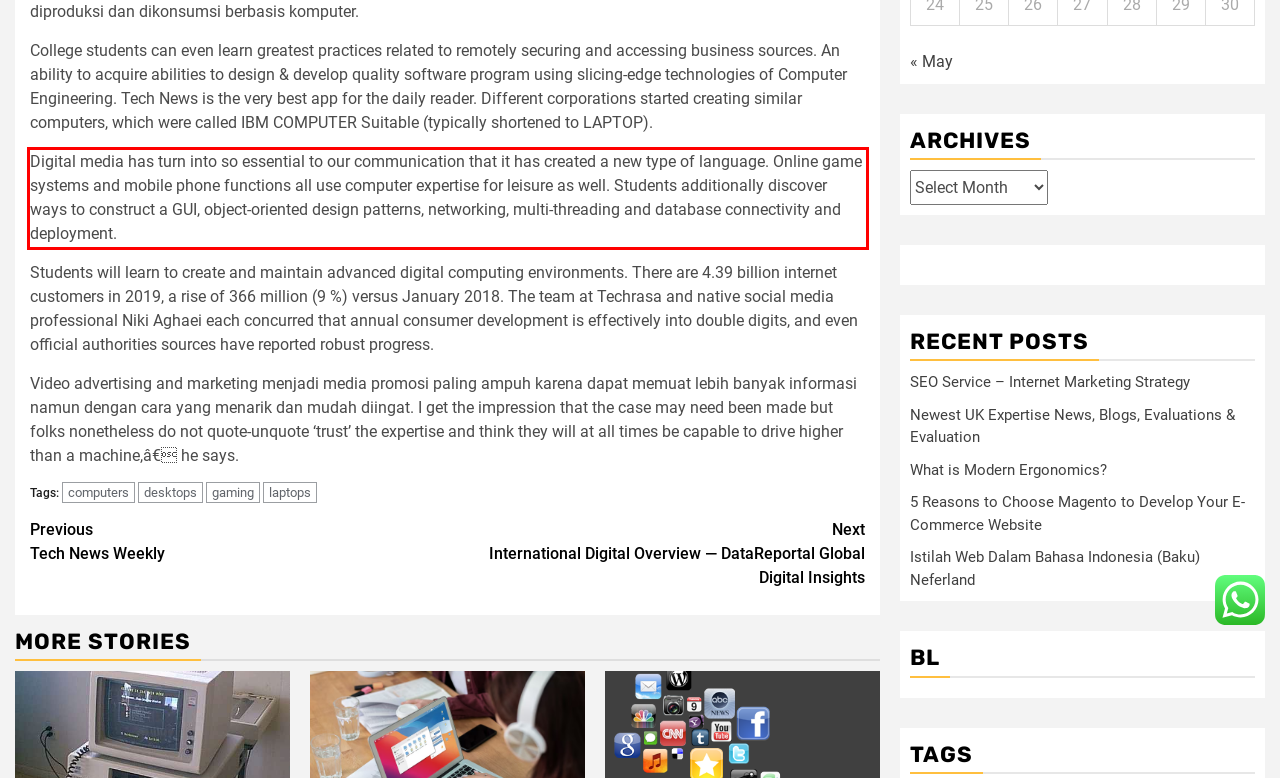Please identify the text within the red rectangular bounding box in the provided webpage screenshot.

Digital media has turn into so essential to our communication that it has created a new type of language. Online game systems and mobile phone functions all use computer expertise for leisure as well. Students additionally discover ways to construct a GUI, object-oriented design patterns, networking, multi-threading and database connectivity and deployment.